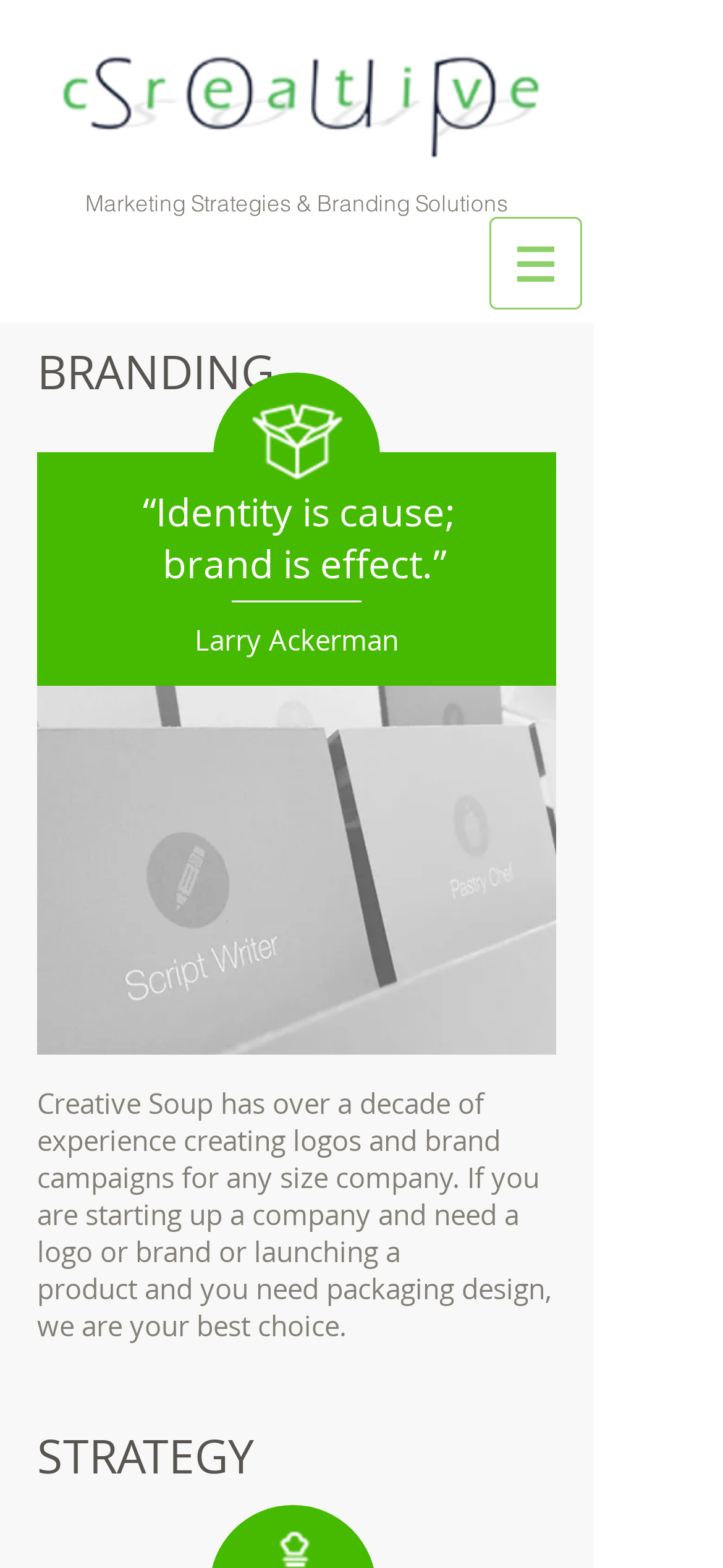Who is quoted in the webpage?
Provide a detailed answer to the question, using the image to inform your response.

The text '“Identity is cause; brand is effect.”' is followed by the name 'Larry Ackerman', which suggests that Larry Ackerman is the person quoted in the webpage.